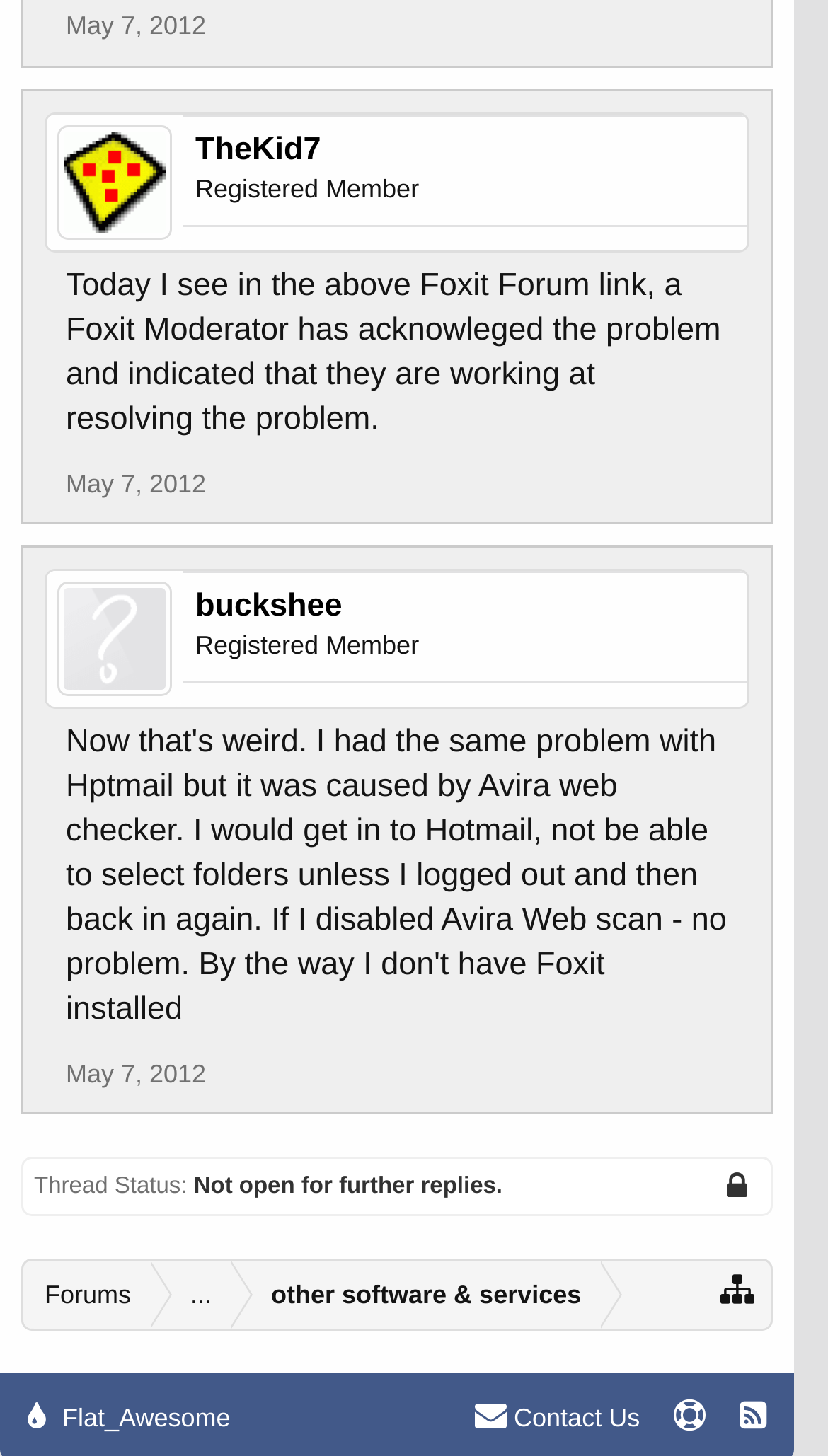Given the element description, predict the bounding box coordinates in the format (top-left x, top-left y, bottom-right x, bottom-right y). Make sure all values are between 0 and 1. Here is the element description: May 7, 2012

[0.079, 0.321, 0.249, 0.342]